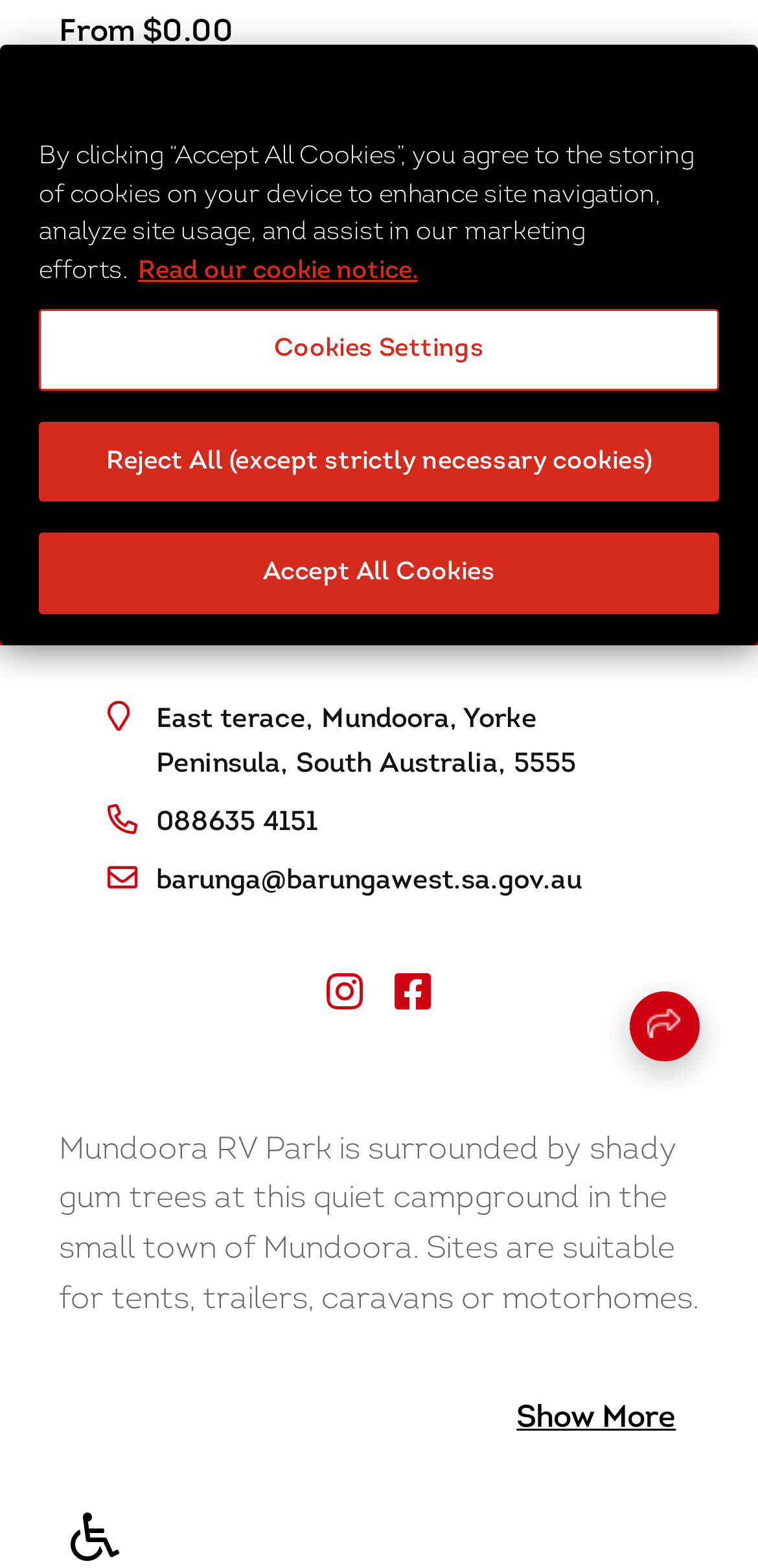Determine the bounding box for the described UI element: "title="Follow us on Facebook"".

[0.521, 0.614, 0.569, 0.657]